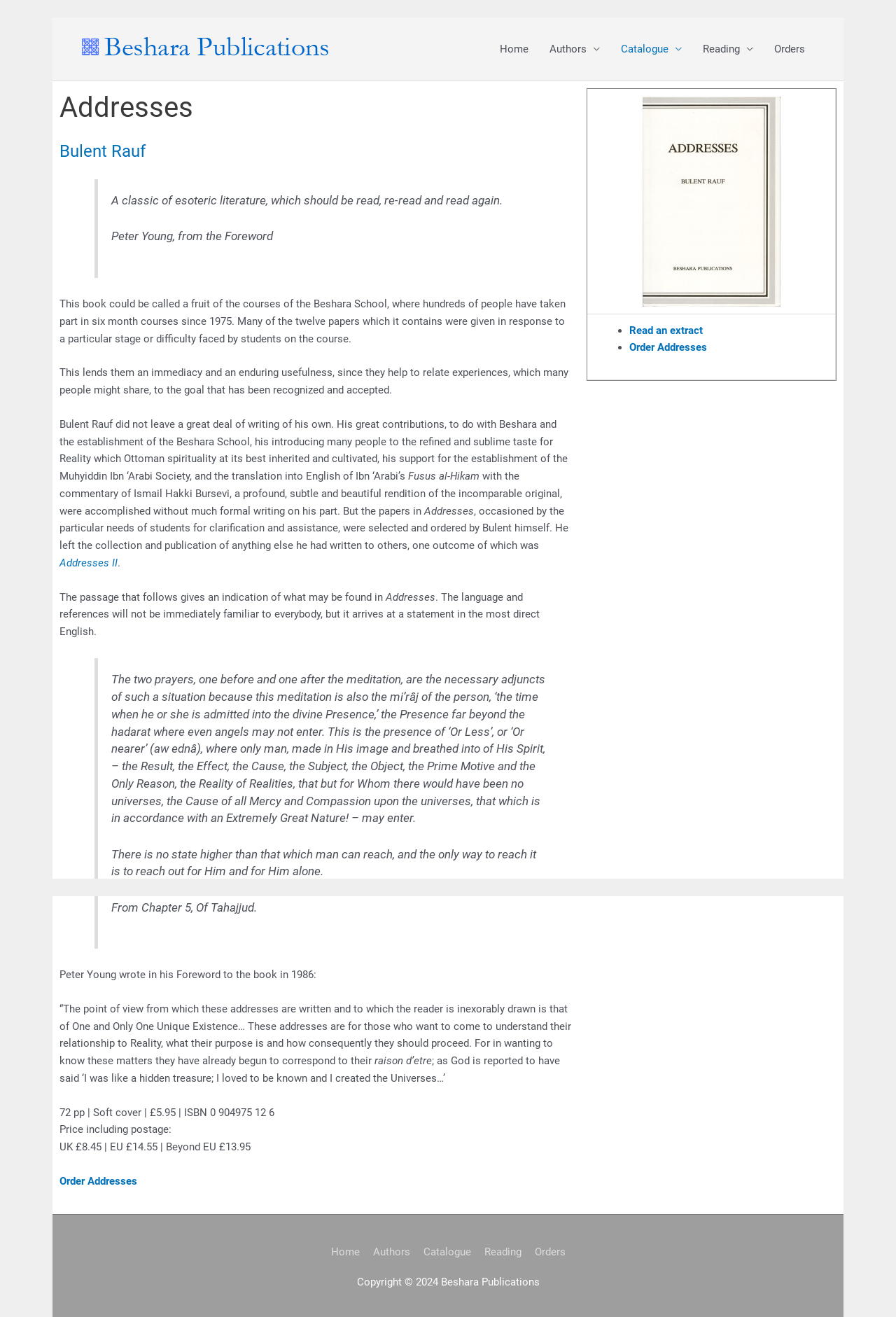How many links are there in the navigation bar?
Look at the screenshot and give a one-word or phrase answer.

5